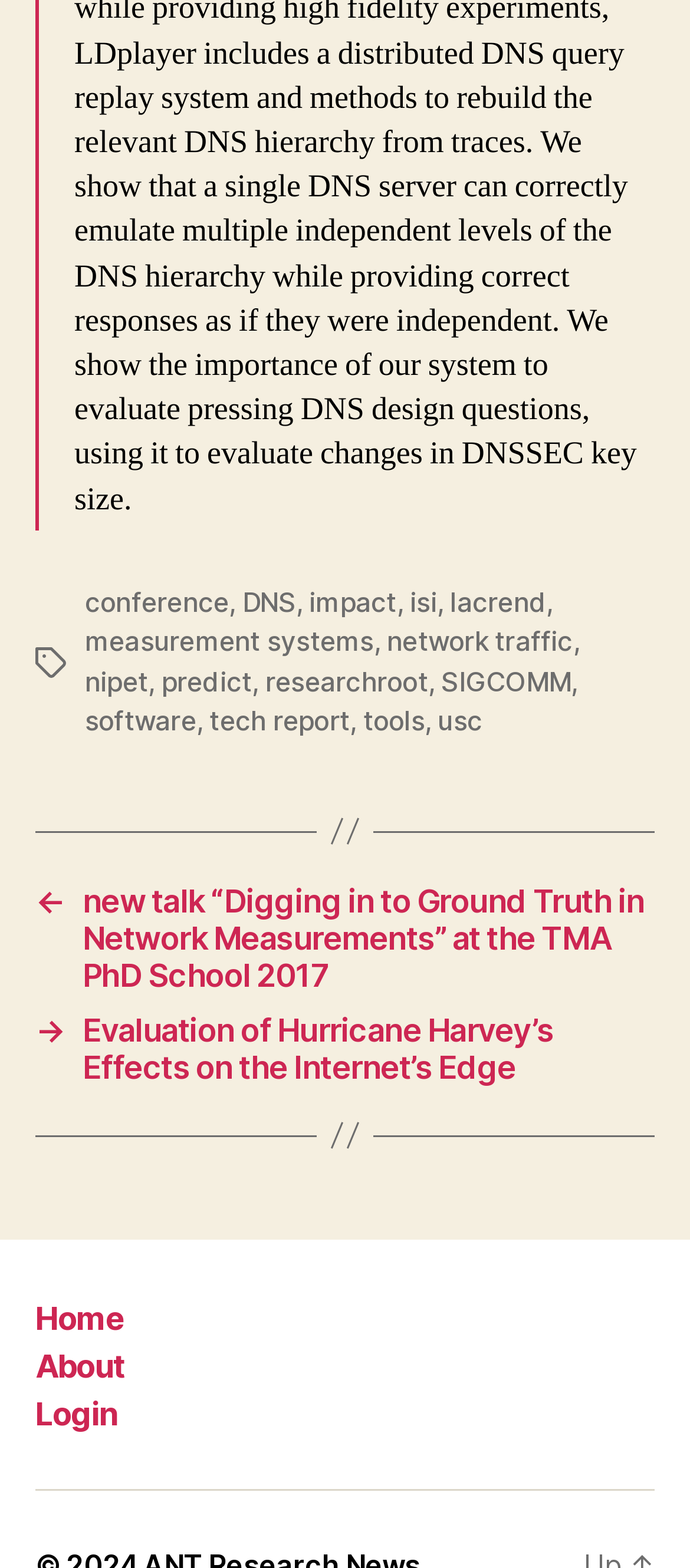Specify the bounding box coordinates of the region I need to click to perform the following instruction: "login to the system". The coordinates must be four float numbers in the range of 0 to 1, i.e., [left, top, right, bottom].

[0.051, 0.89, 0.171, 0.914]